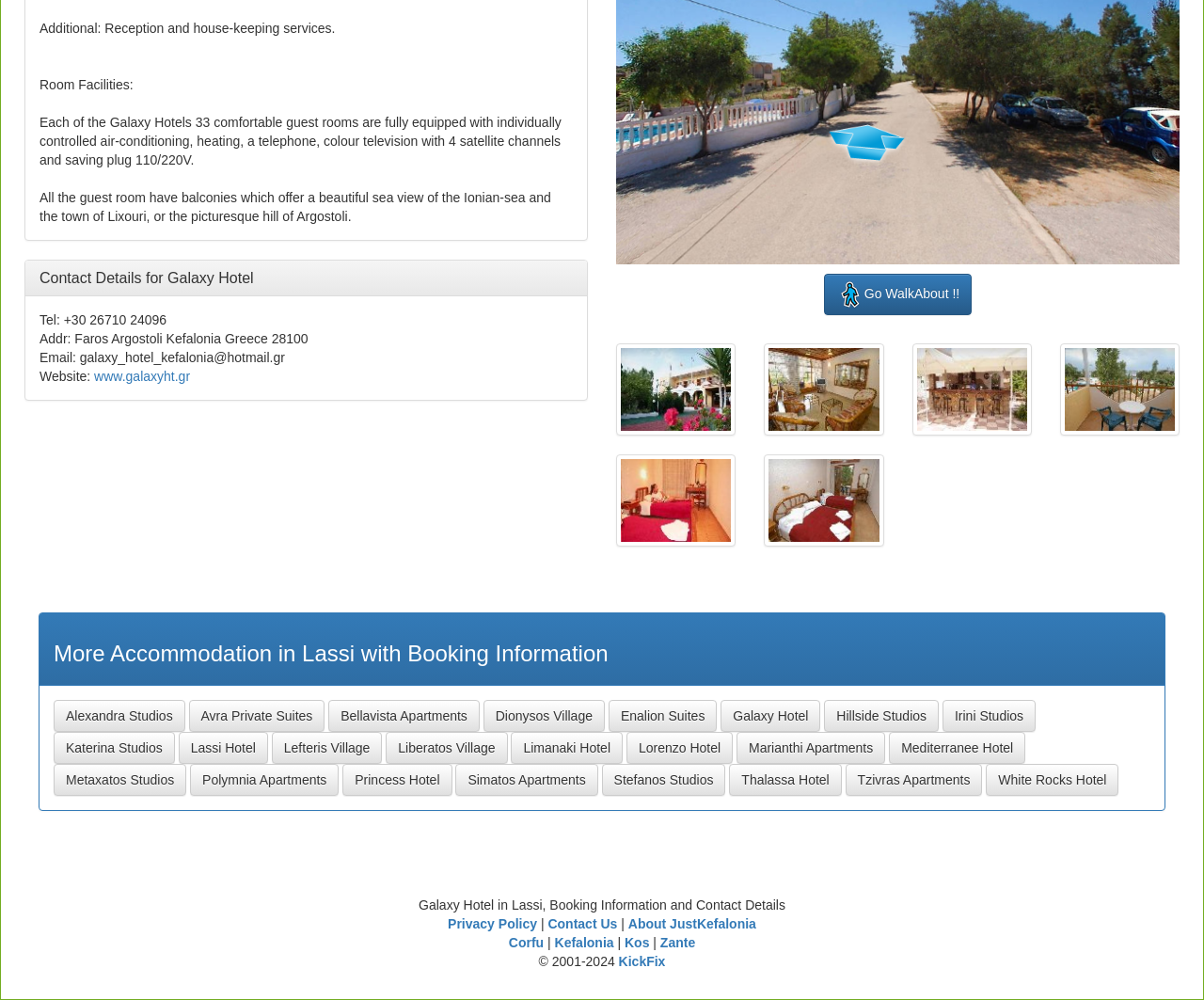For the following element description, predict the bounding box coordinates in the format (top-left x, top-left y, bottom-right x, bottom-right y). All values should be floating point numbers between 0 and 1. Description: KickFix

[0.514, 0.954, 0.553, 0.969]